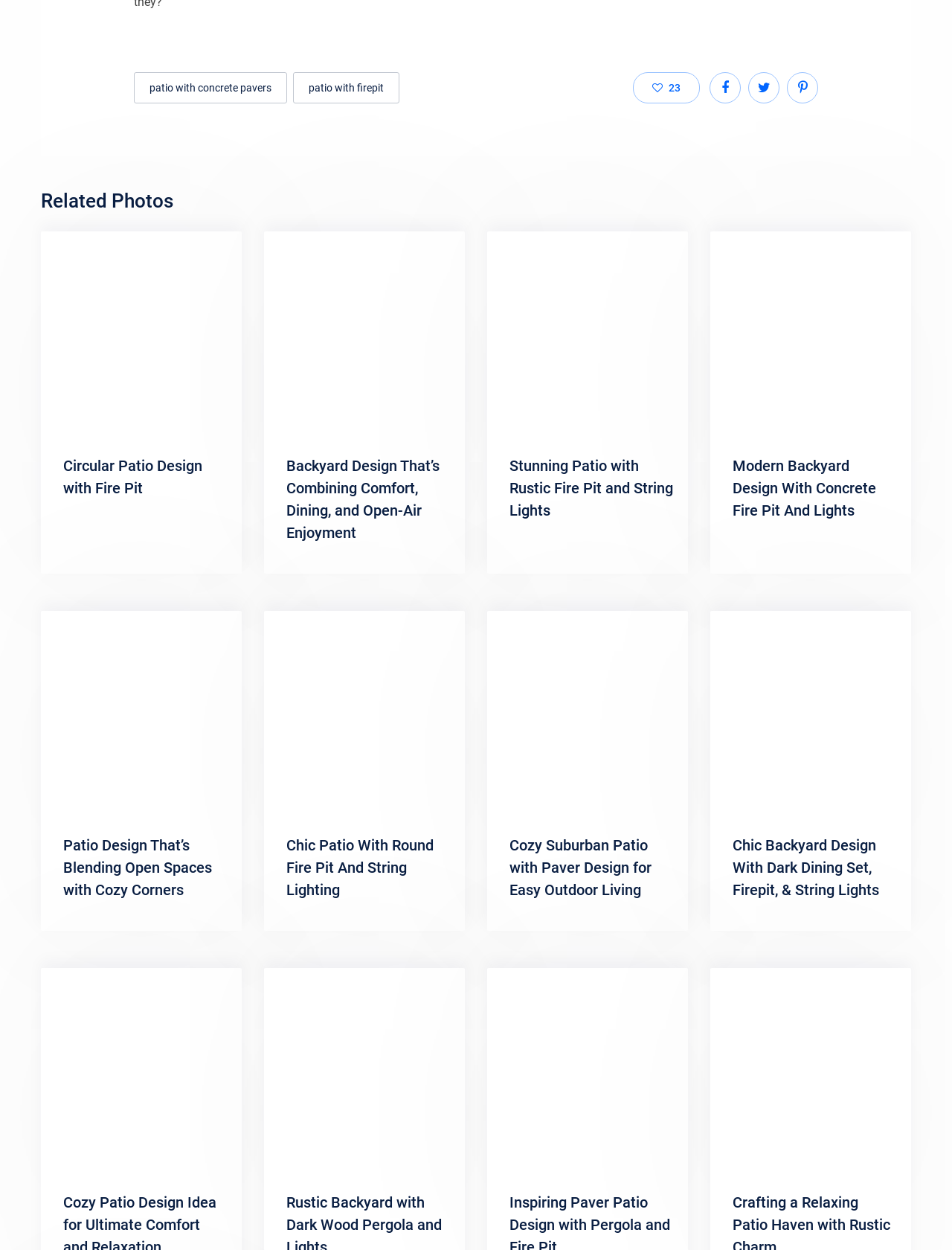Determine the bounding box coordinates for the element that should be clicked to follow this instruction: "view 'Backyard Design That's Combining Comfort, Dining, and Open-Air Enjoyment'". The coordinates should be given as four float numbers between 0 and 1, in the format [left, top, right, bottom].

[0.277, 0.185, 0.488, 0.346]